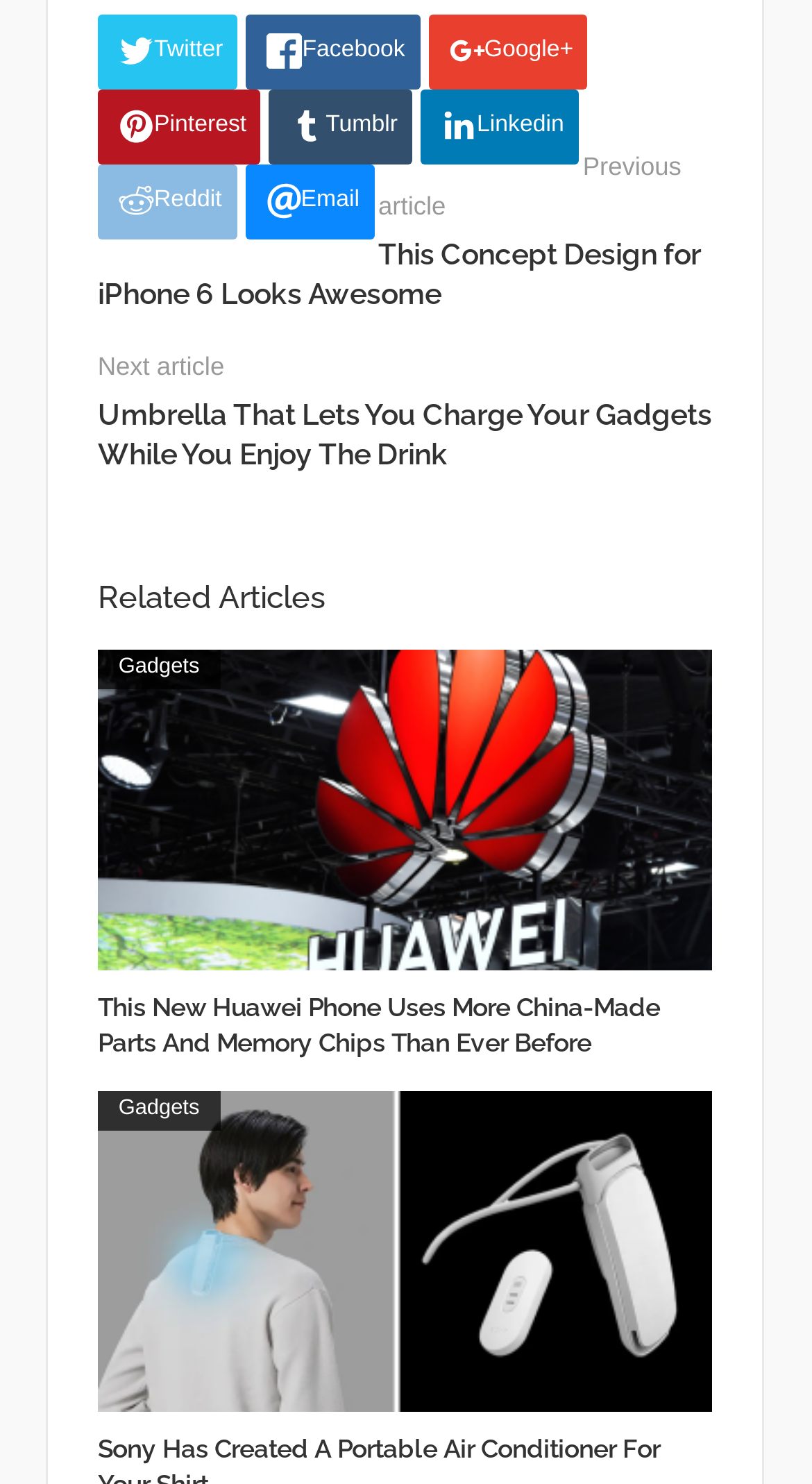Find the bounding box coordinates of the element to click in order to complete this instruction: "Share on Twitter". The bounding box coordinates must be four float numbers between 0 and 1, denoted as [left, top, right, bottom].

[0.121, 0.009, 0.293, 0.06]